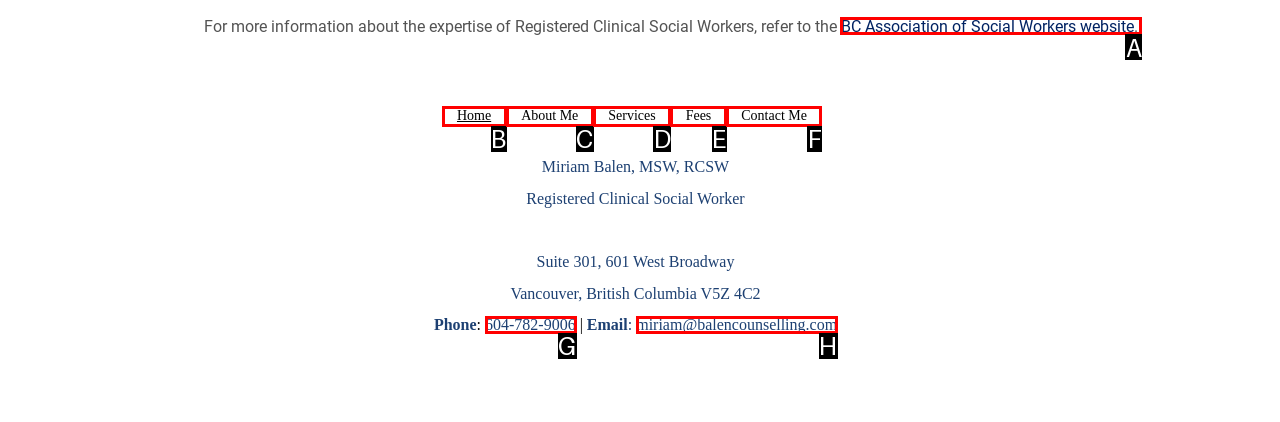Tell me which one HTML element you should click to complete the following task: call the phone number
Answer with the option's letter from the given choices directly.

G